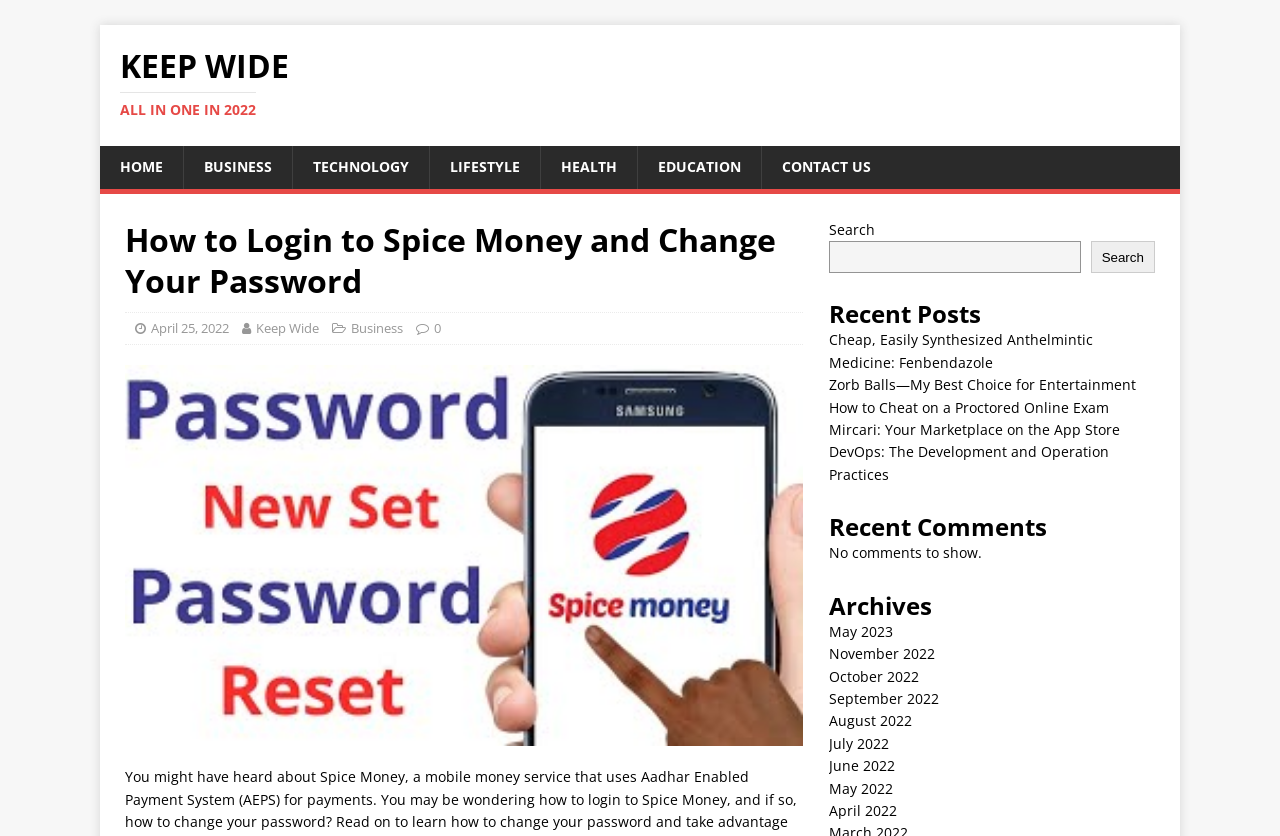Identify the bounding box coordinates for the region to click in order to carry out this instruction: "View the 'Recent Posts'". Provide the coordinates using four float numbers between 0 and 1, formatted as [left, top, right, bottom].

[0.647, 0.357, 0.902, 0.394]